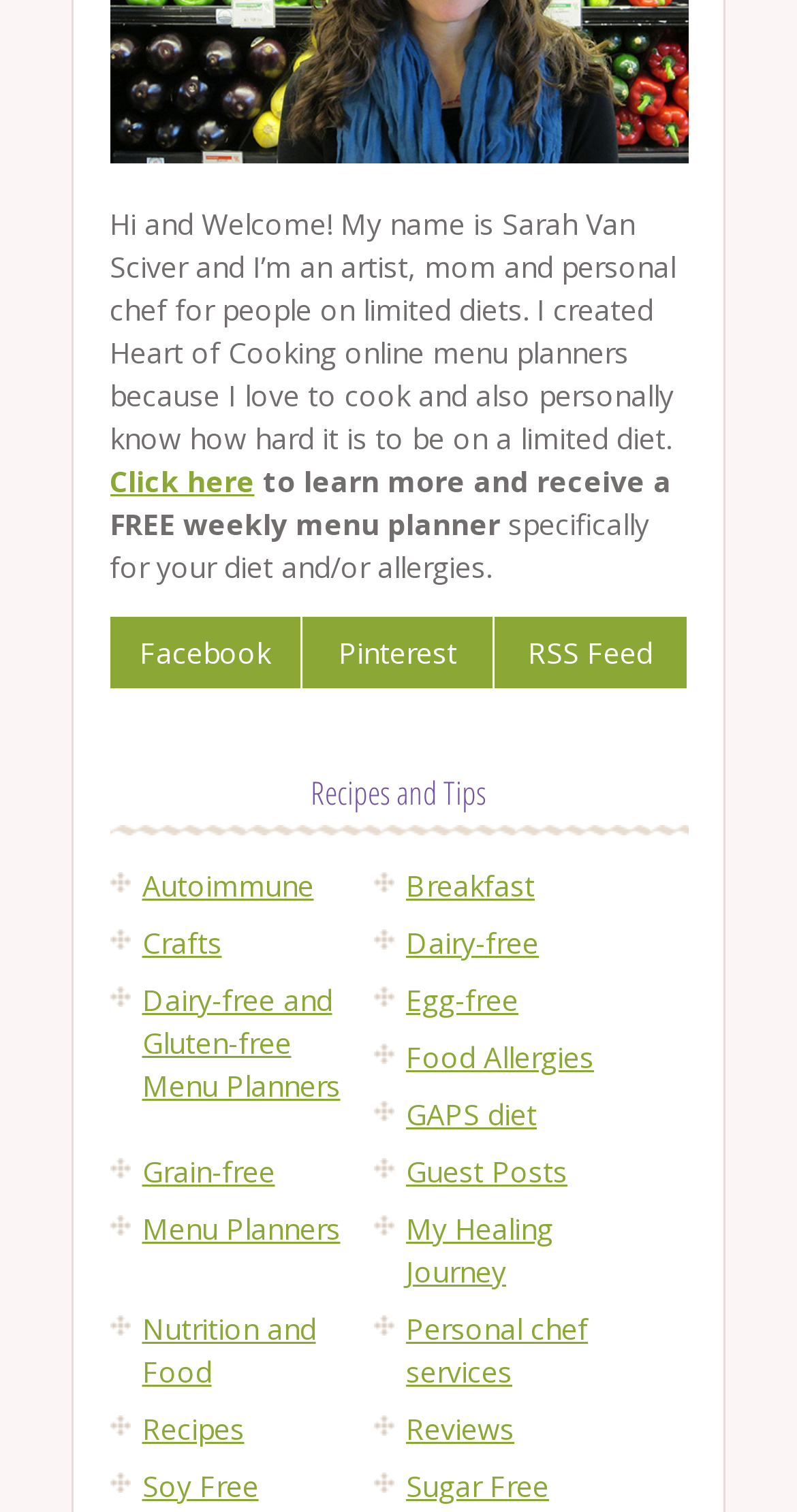Answer the question in a single word or phrase:
How many social media links are there?

3